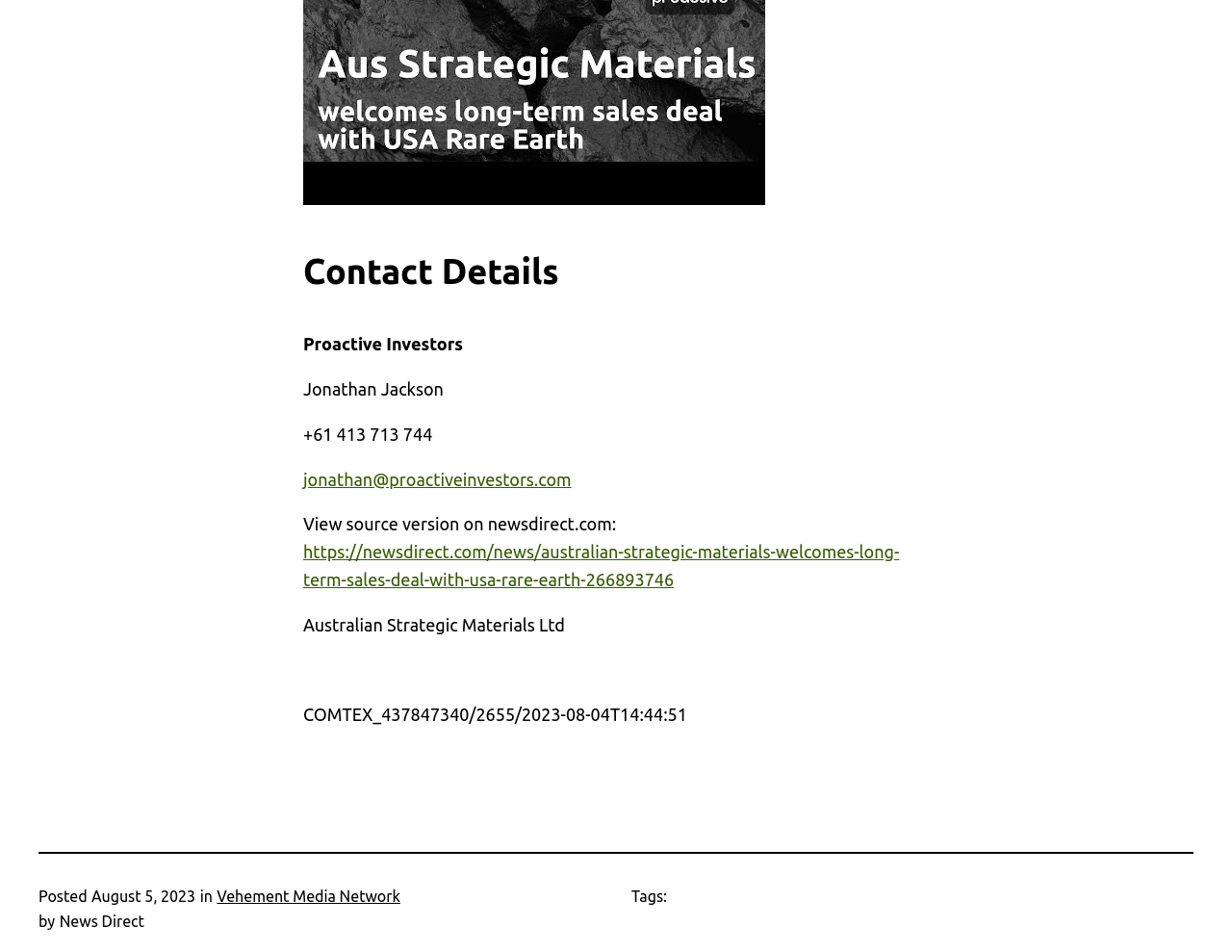Provide the bounding box coordinates of the HTML element this sentence describes: "jonathan@proactiveinvestors.com". The bounding box coordinates consist of four float numbers between 0 and 1, i.e., [left, top, right, bottom].

[0.246, 0.493, 0.464, 0.513]